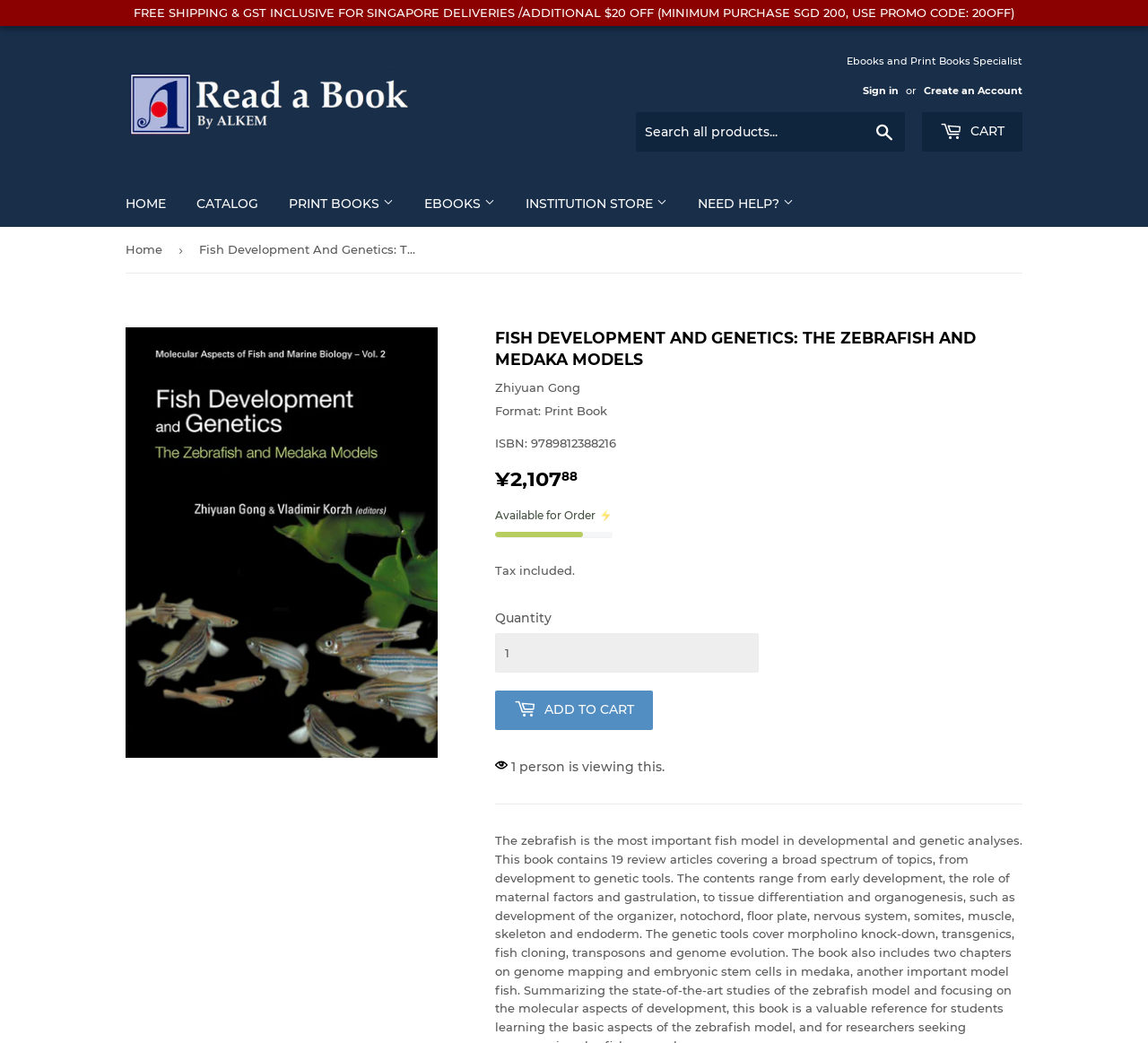Show the bounding box coordinates of the region that should be clicked to follow the instruction: "Search our website."

None